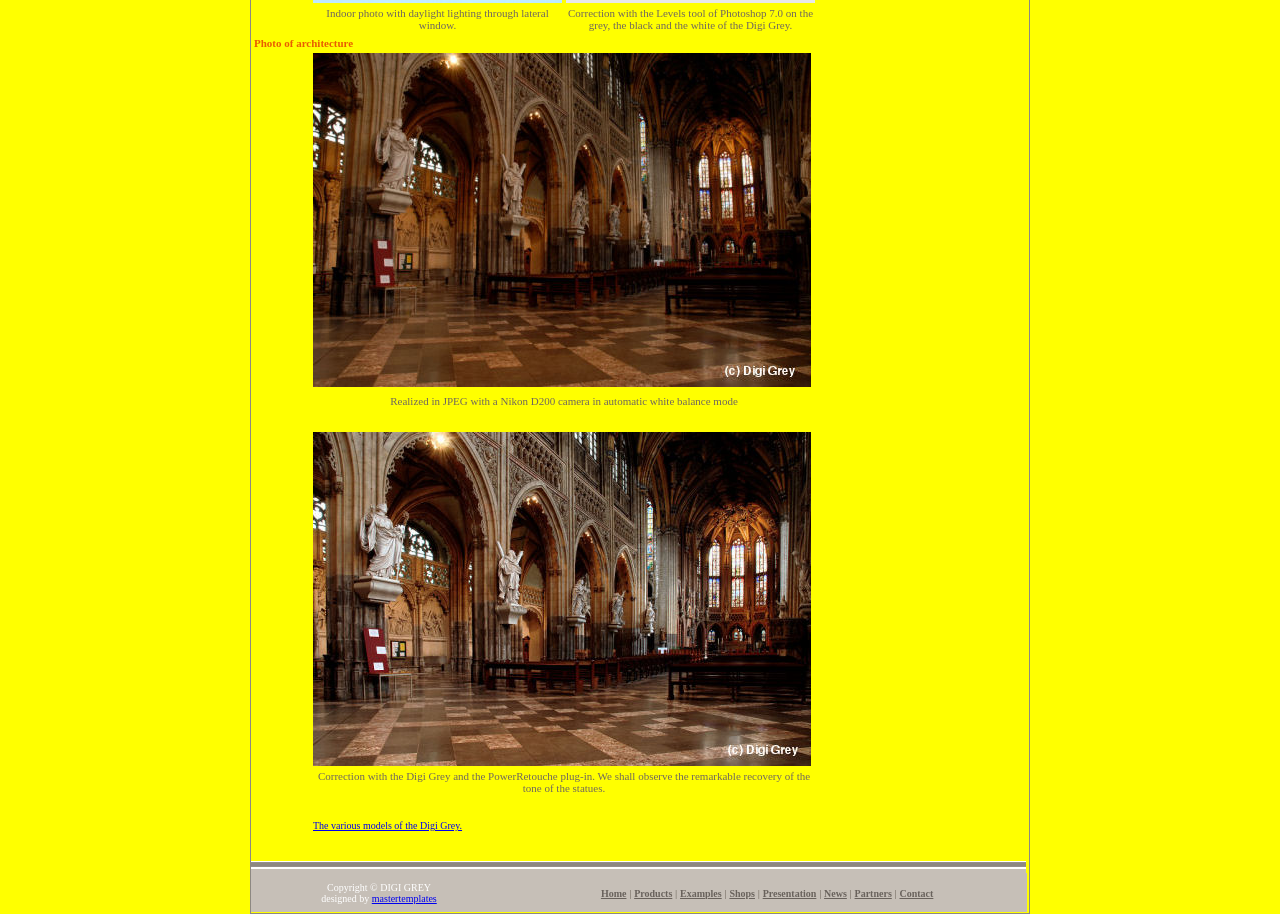Using the provided element description "mastertemplates", determine the bounding box coordinates of the UI element.

[0.29, 0.976, 0.341, 0.989]